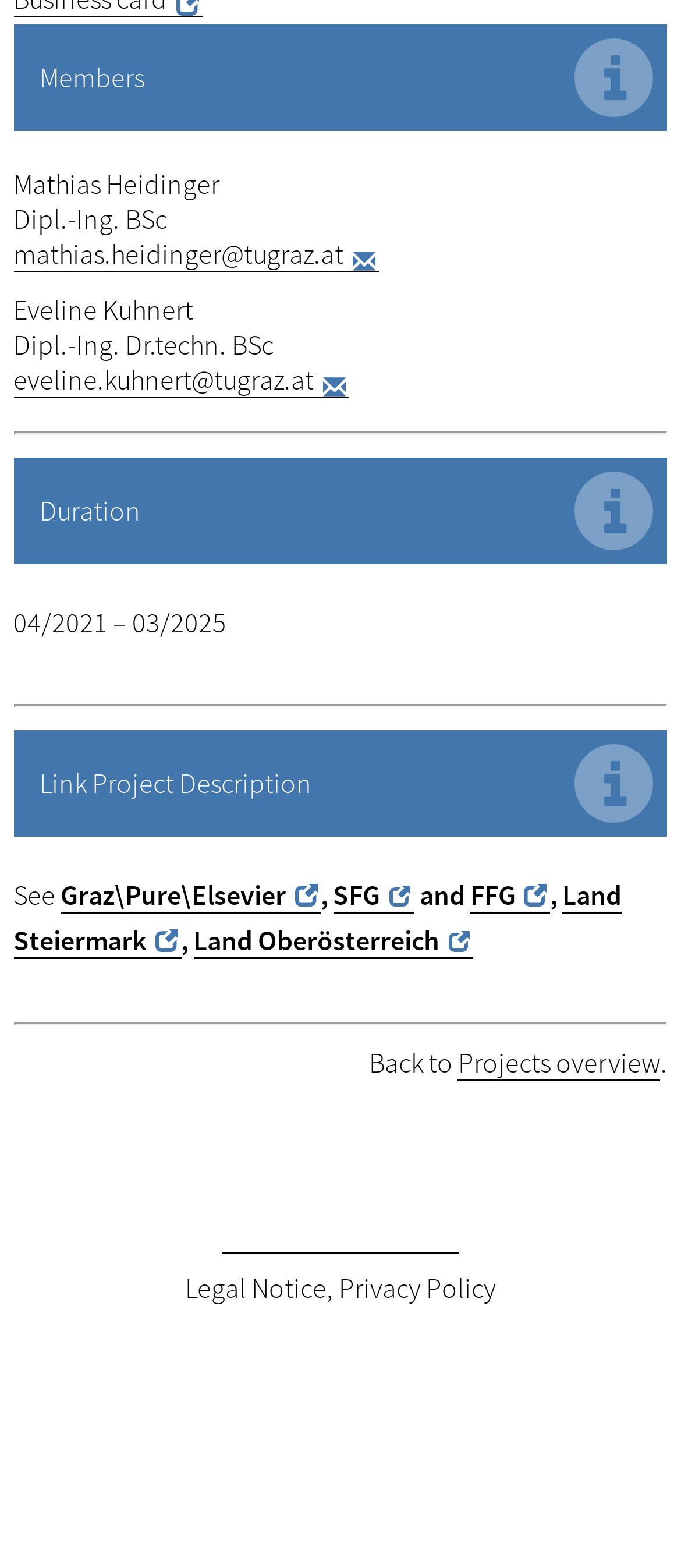Predict the bounding box coordinates of the UI element that matches this description: "SFG". The coordinates should be in the format [left, top, right, bottom] with each value between 0 and 1.

[0.489, 0.559, 0.608, 0.582]